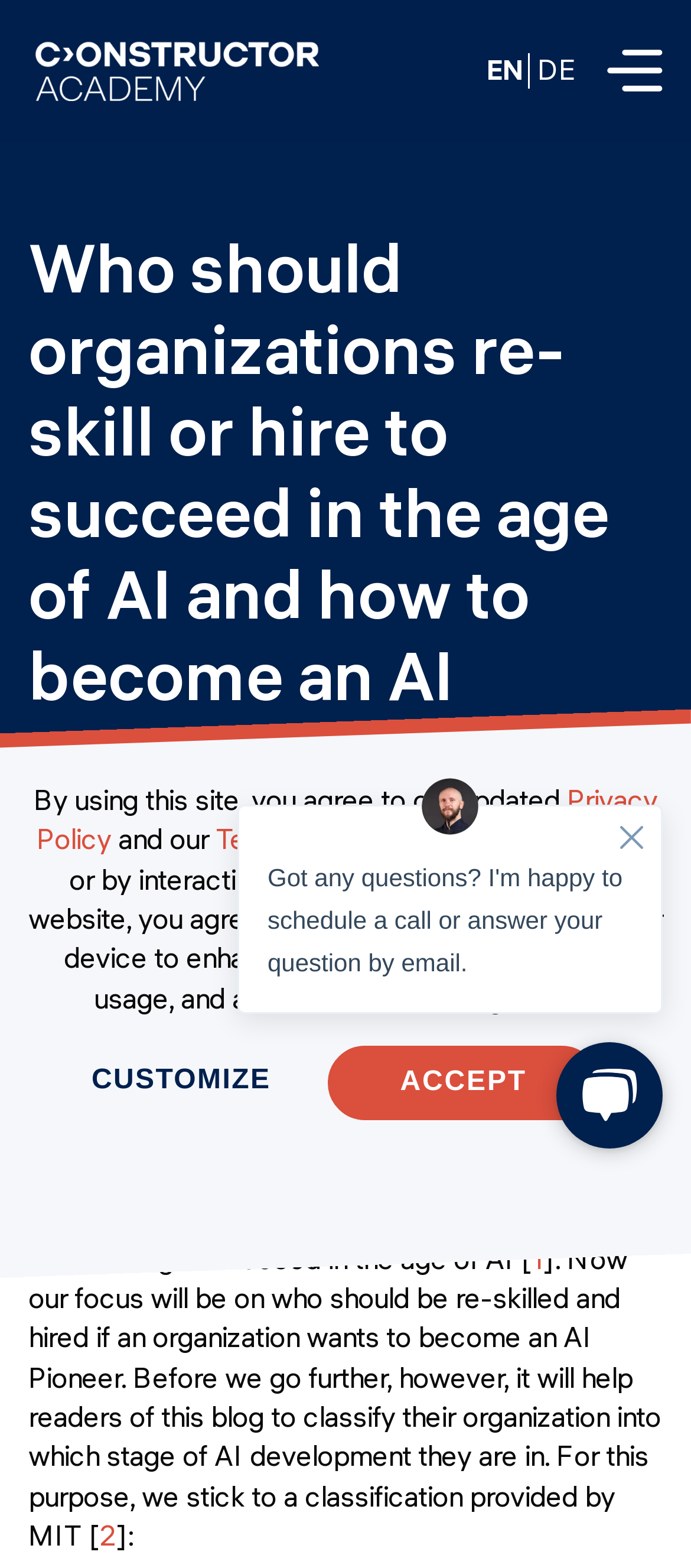For the given element description Data Science intro course, determine the bounding box coordinates of the UI element. The coordinates should follow the format (top-left x, top-left y, bottom-right x, bottom-right y) and be within the range of 0 to 1.

[0.082, 0.659, 0.705, 0.691]